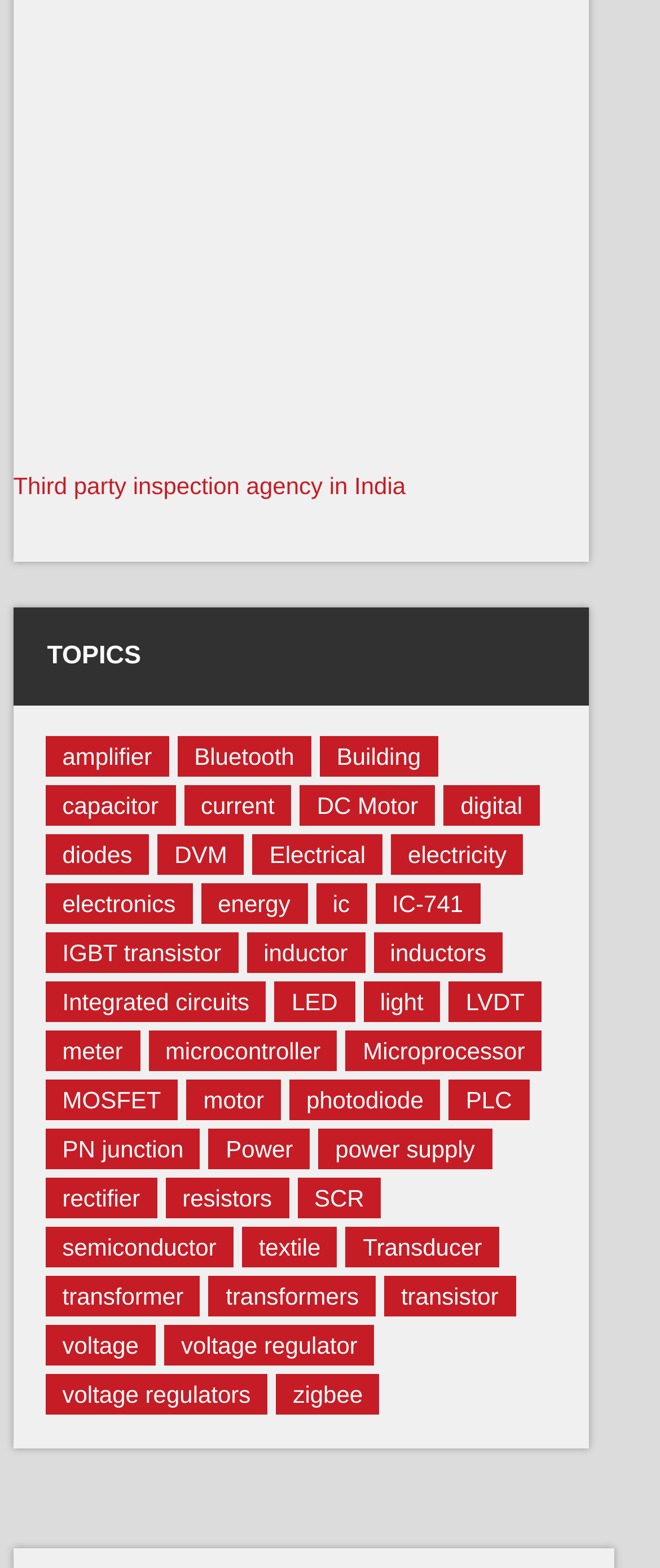Highlight the bounding box coordinates of the region I should click on to meet the following instruction: "Browse the 'transistor' section".

[0.582, 0.813, 0.781, 0.839]